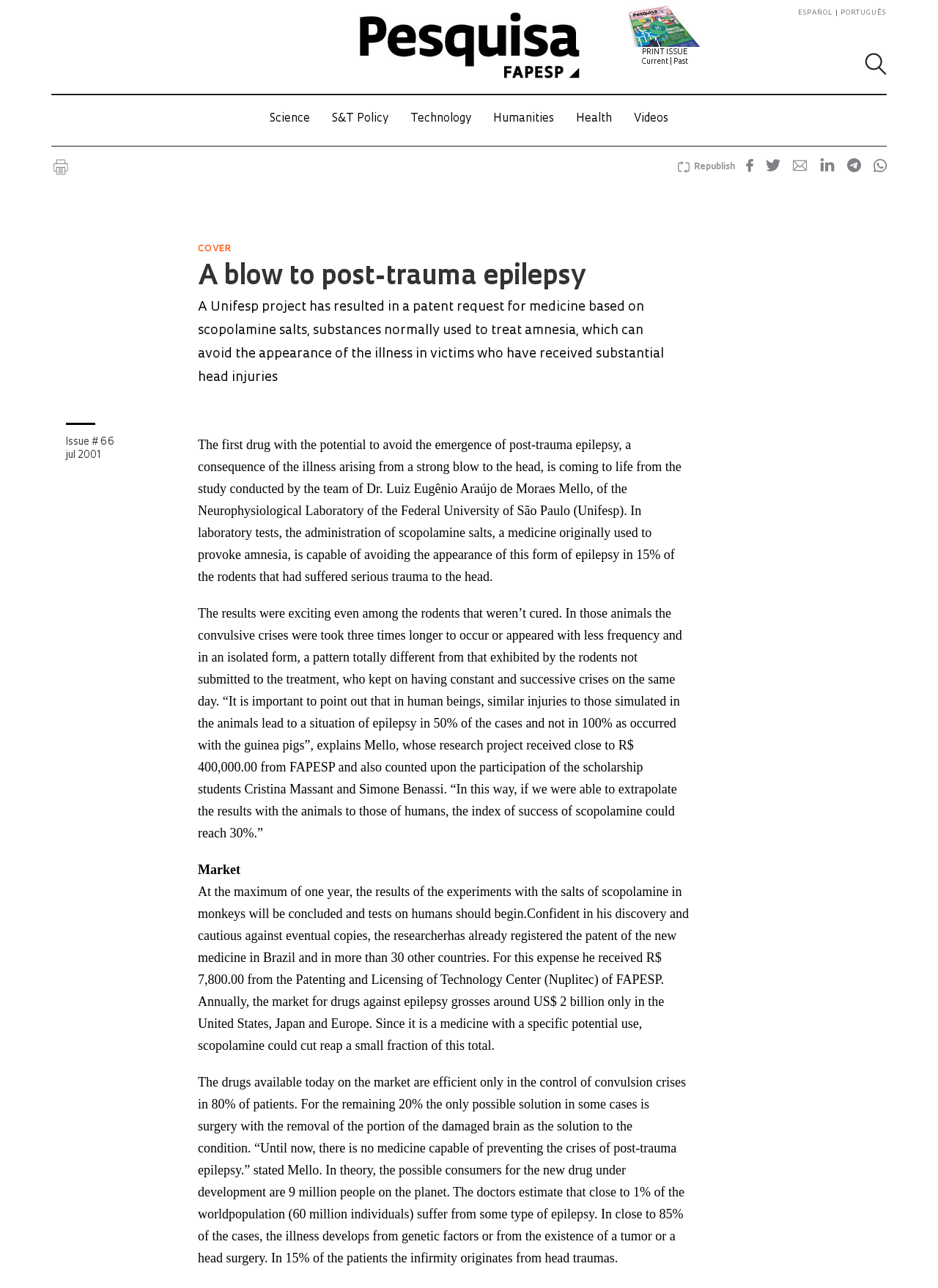Please identify the bounding box coordinates of the clickable area that will fulfill the following instruction: "Click on the 'ESPAÑOL' link". The coordinates should be in the format of four float numbers between 0 and 1, i.e., [left, top, right, bottom].

[0.849, 0.007, 0.89, 0.013]